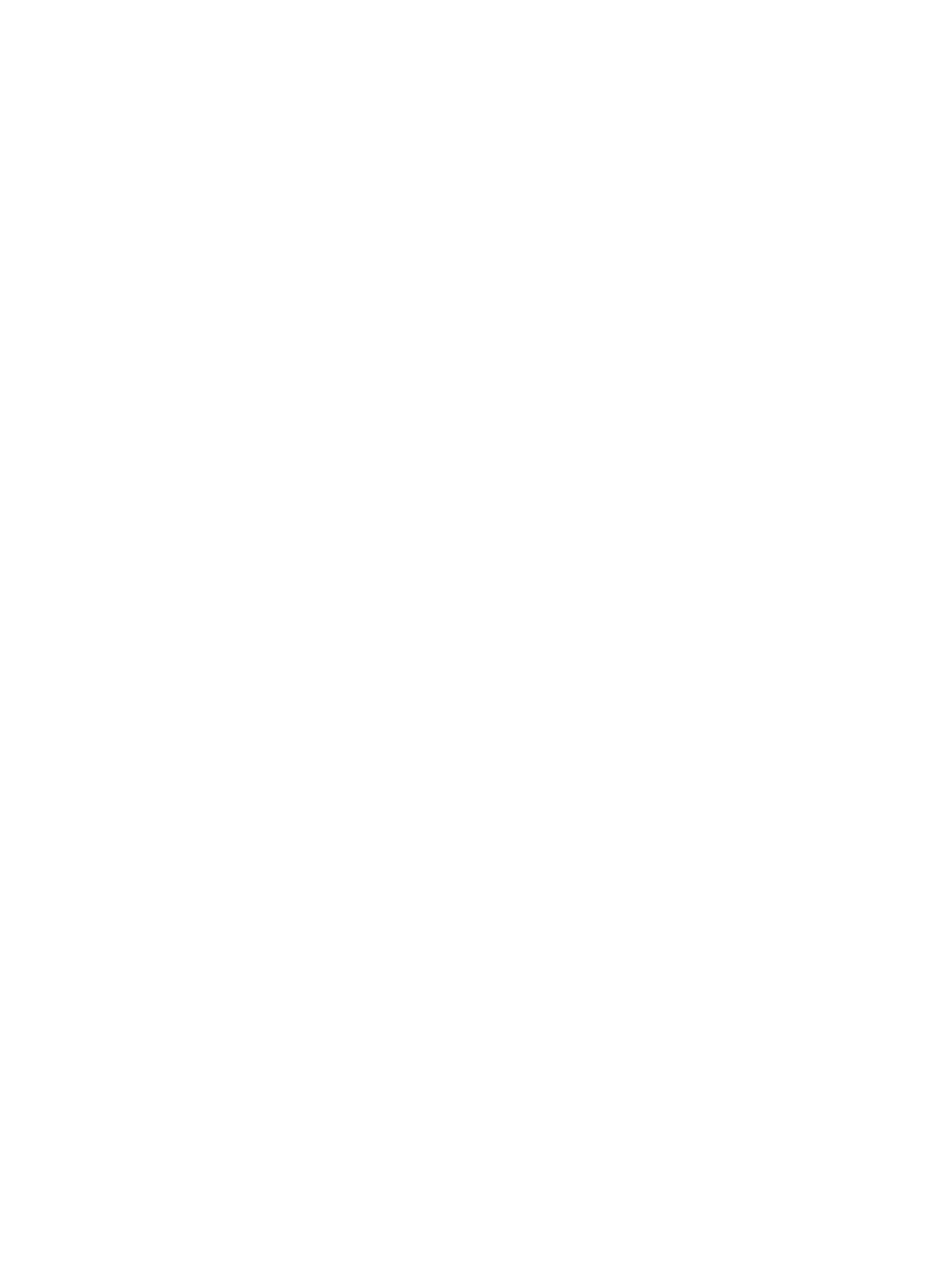Please specify the bounding box coordinates of the area that should be clicked to accomplish the following instruction: "Share on Facebook". The coordinates should consist of four float numbers between 0 and 1, i.e., [left, top, right, bottom].

[0.102, 0.325, 0.125, 0.342]